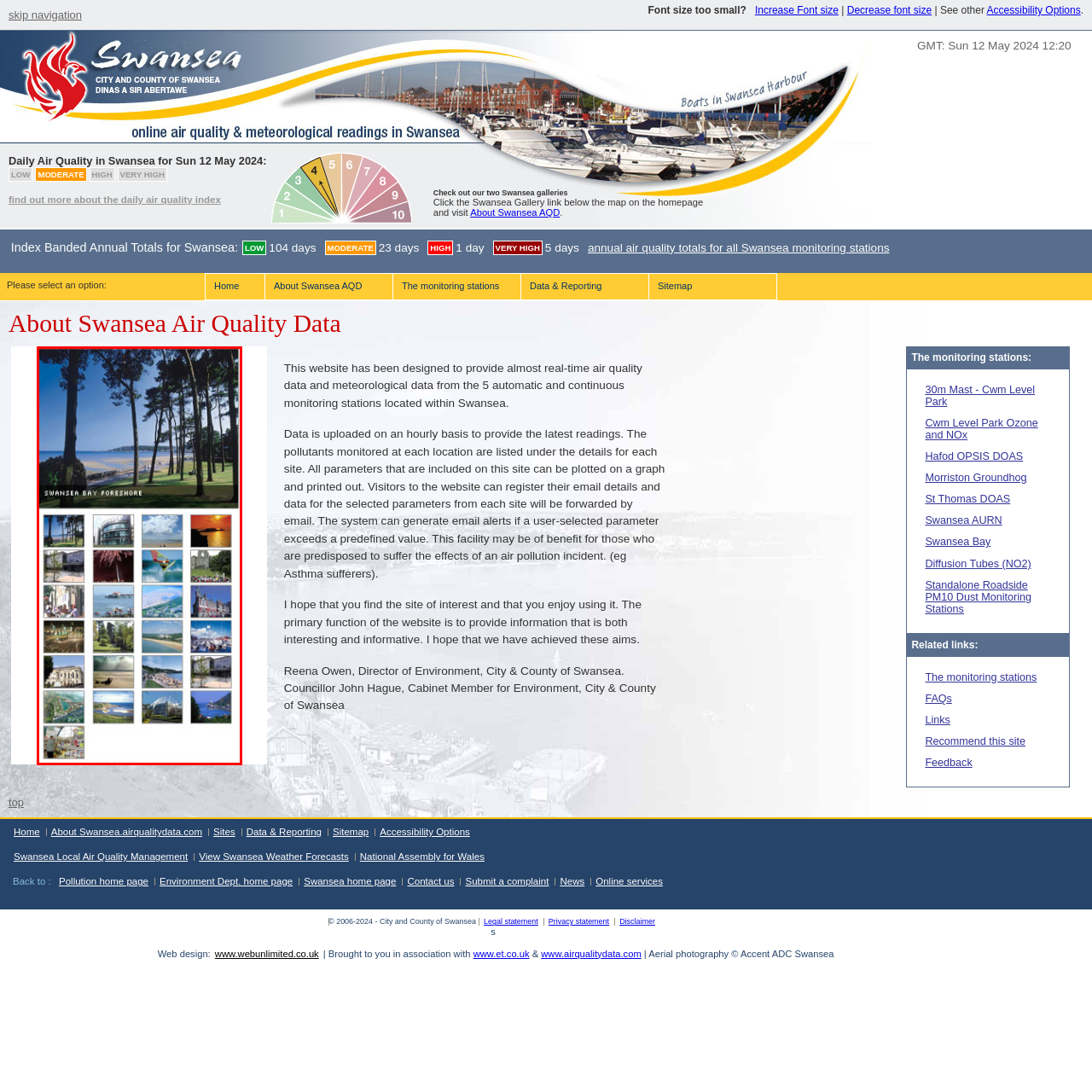Give a thorough and detailed explanation of the image enclosed by the red border.

This image showcases the stunning Swansea Bay foreshore, highlighting a picturesque view that captures the blend of lush greenery and serene waters. Towering trees frame the scene, with a glimpse of the expansive bay in the background, creating a tranquil atmosphere. Below this main image, a gallery of smaller images depicts various aspects of Swansea's visual charm—from scenic landscapes and architectural highlights to recreational activities. This compilation represents the beauty and diversity of Swansea, inviting visitors to explore its rich environment and attractions, enhancing the overall appreciation of the area’s natural and cultural heritage.